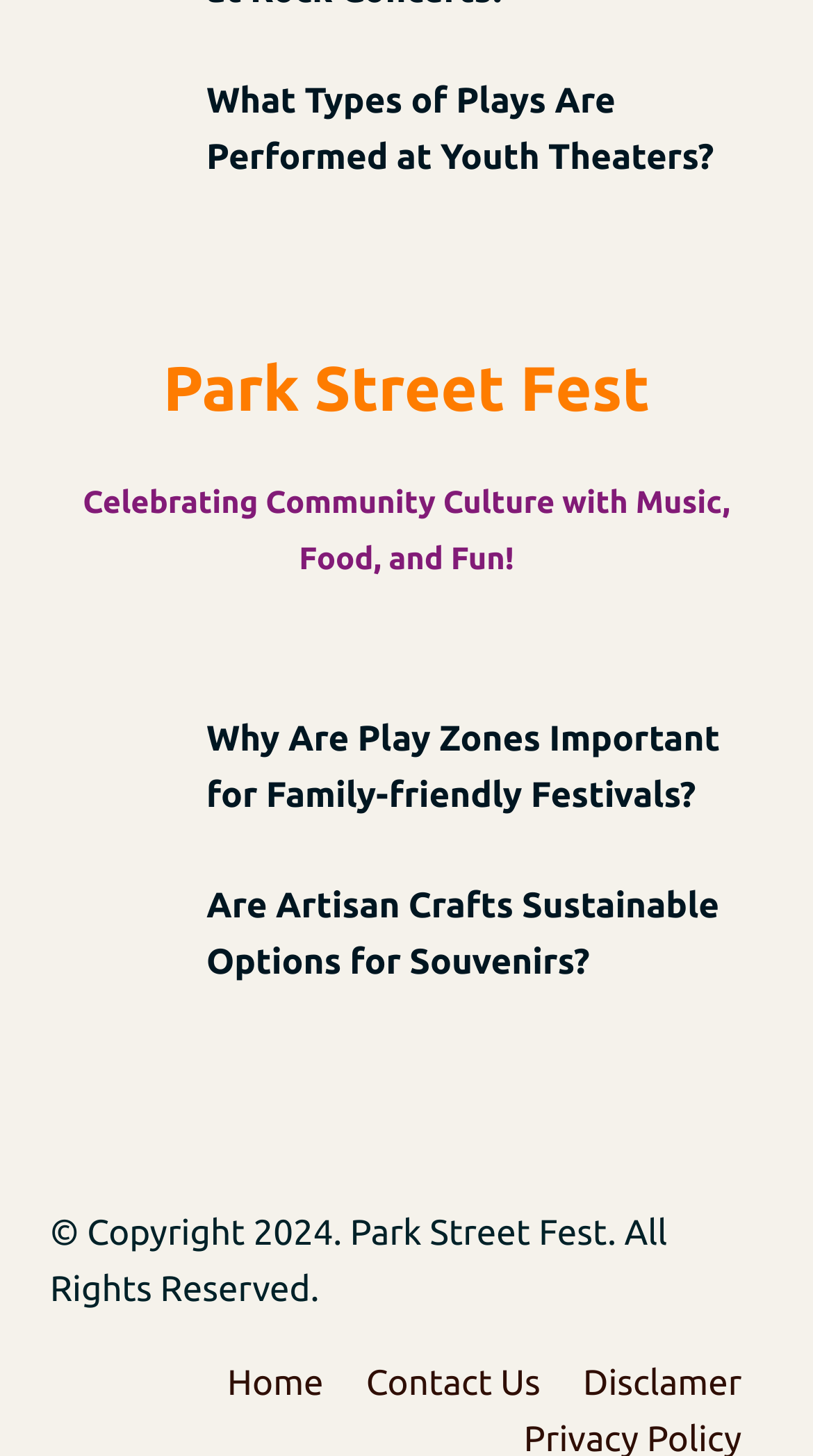Calculate the bounding box coordinates for the UI element based on the following description: "Home". Ensure the coordinates are four float numbers between 0 and 1, i.e., [left, top, right, bottom].

[0.253, 0.93, 0.424, 0.969]